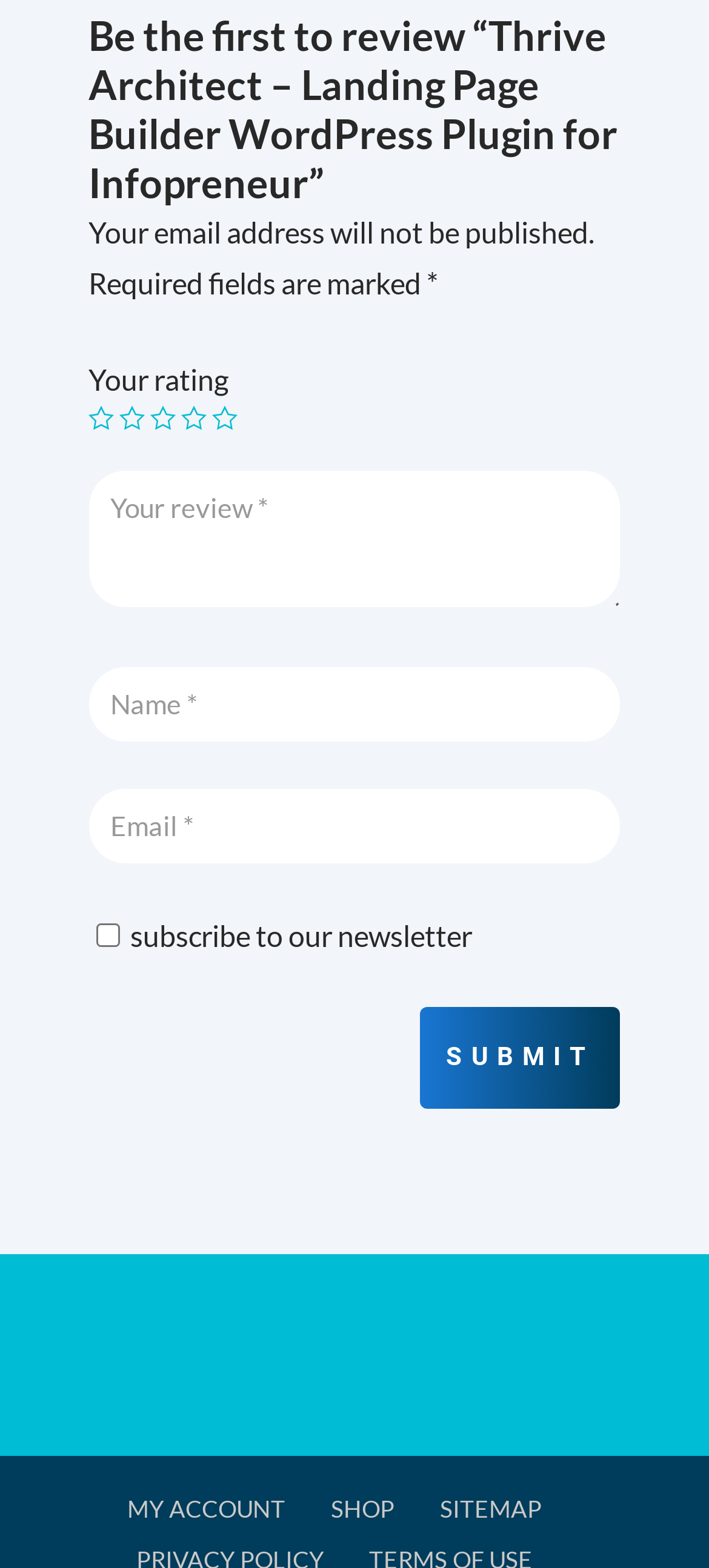Identify the bounding box coordinates for the element that needs to be clicked to fulfill this instruction: "Enter your name". Provide the coordinates in the format of four float numbers between 0 and 1: [left, top, right, bottom].

[0.125, 0.426, 0.875, 0.473]